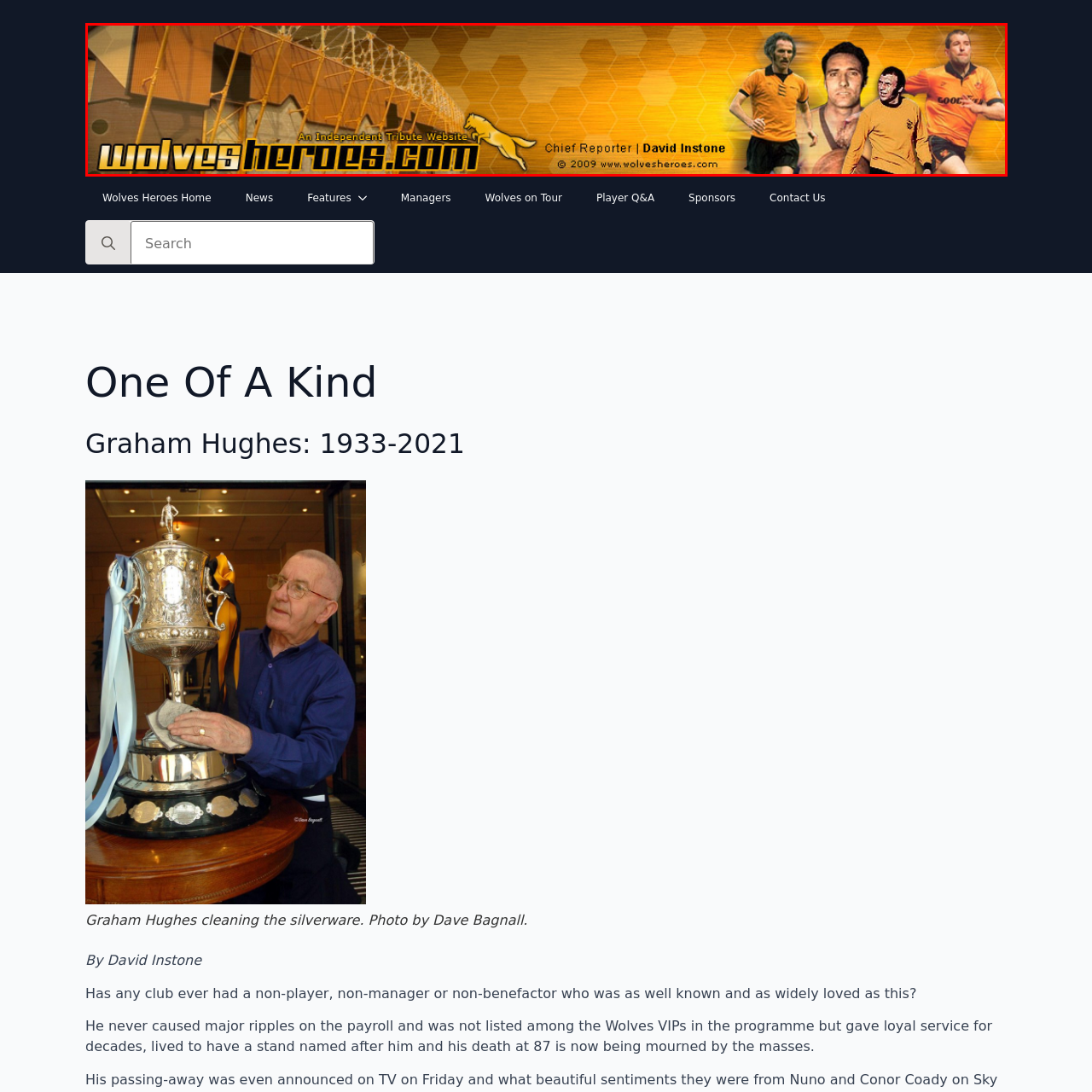Generate a detailed caption for the content inside the red bounding box.

The image features a vibrant header for the website "wolvesheroes.com," dedicated to celebrating the legacy of Wolverhampton Wanderers football club. The design prominently displays the website's name in bold, dynamic fonts, accompanied by a tagline indicating it as an independent tribute site. In the foreground, there are images of several iconic players and figures associated with the club, showcasing their rich history and contributions. The background showcases abstract patterns and the silhouette of a stadium, all enveloped in warm golden hues that evoke a sense of pride and nostalgia for fans. The footer notes that David Instone is the Chief Reporter for the site, highlighting his role in curating and contributing to the club's narrative. The overall composition reflects the team's heritage, celebrating both past and present figures of significance.